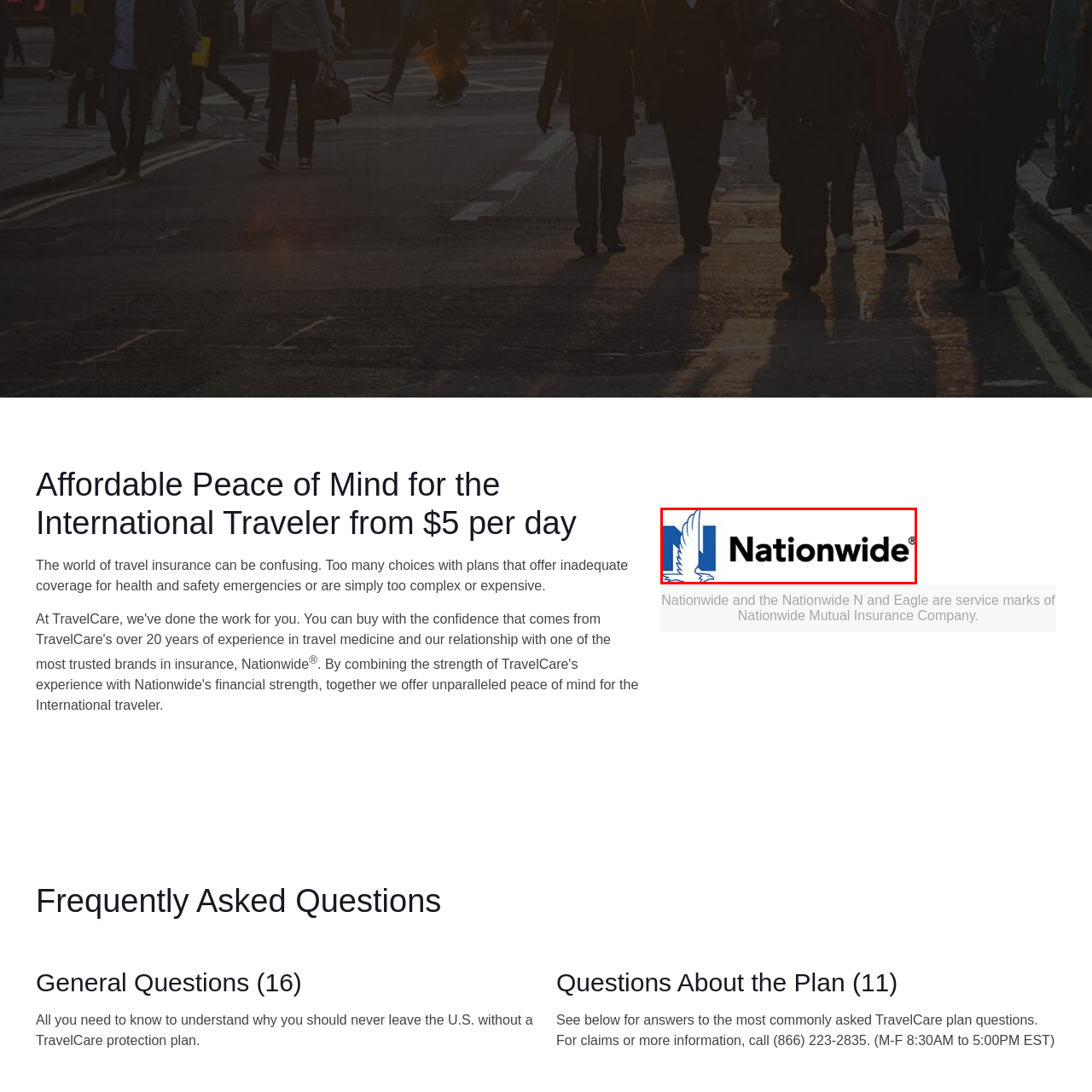Notice the image within the red frame, What type of insurance is mentioned in the caption?
 Your response should be a single word or phrase.

Travel insurance